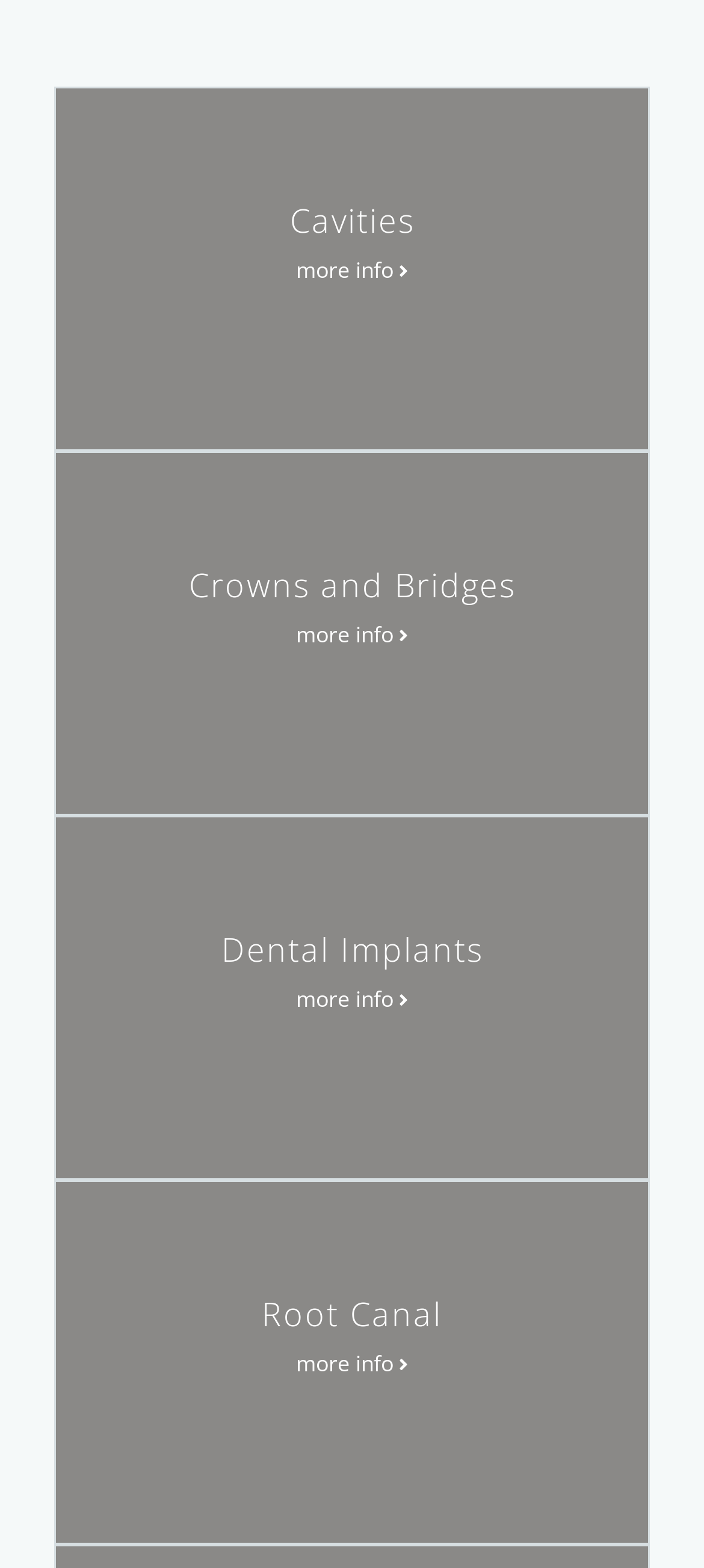Given the description: "Cavities more info", determine the bounding box coordinates of the UI element. The coordinates should be formatted as four float numbers between 0 and 1, [left, top, right, bottom].

[0.079, 0.125, 0.921, 0.181]